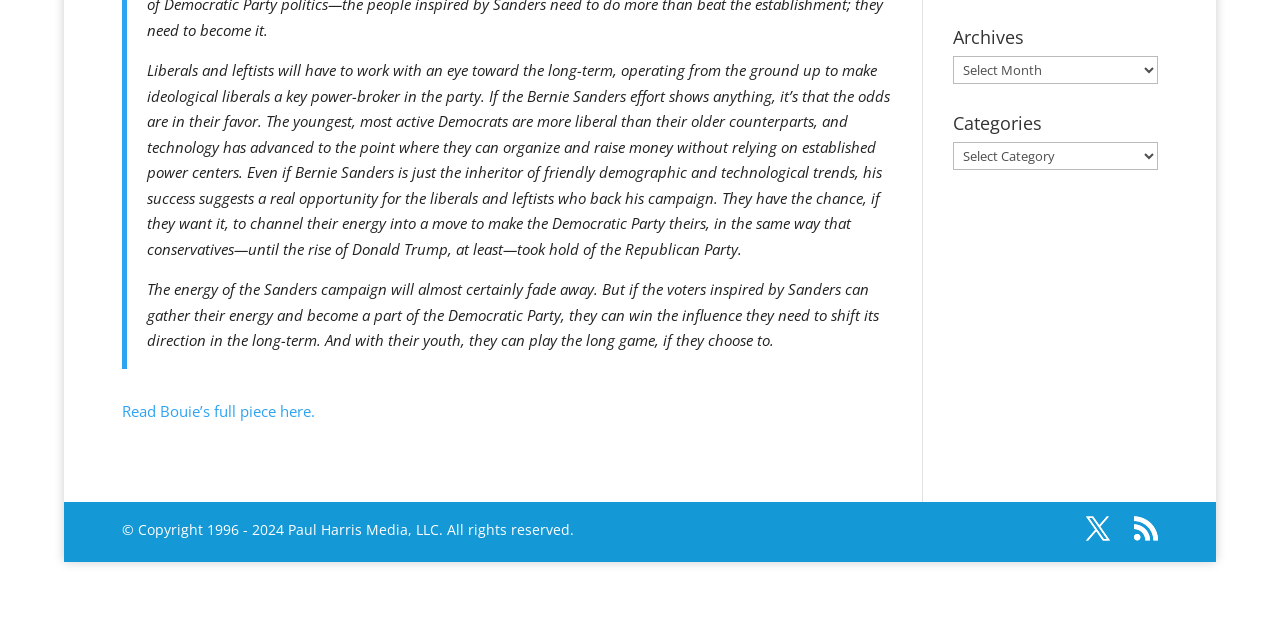Determine the bounding box coordinates for the UI element with the following description: "Read Bouie’s full piece here.". The coordinates should be four float numbers between 0 and 1, represented as [left, top, right, bottom].

[0.095, 0.626, 0.246, 0.657]